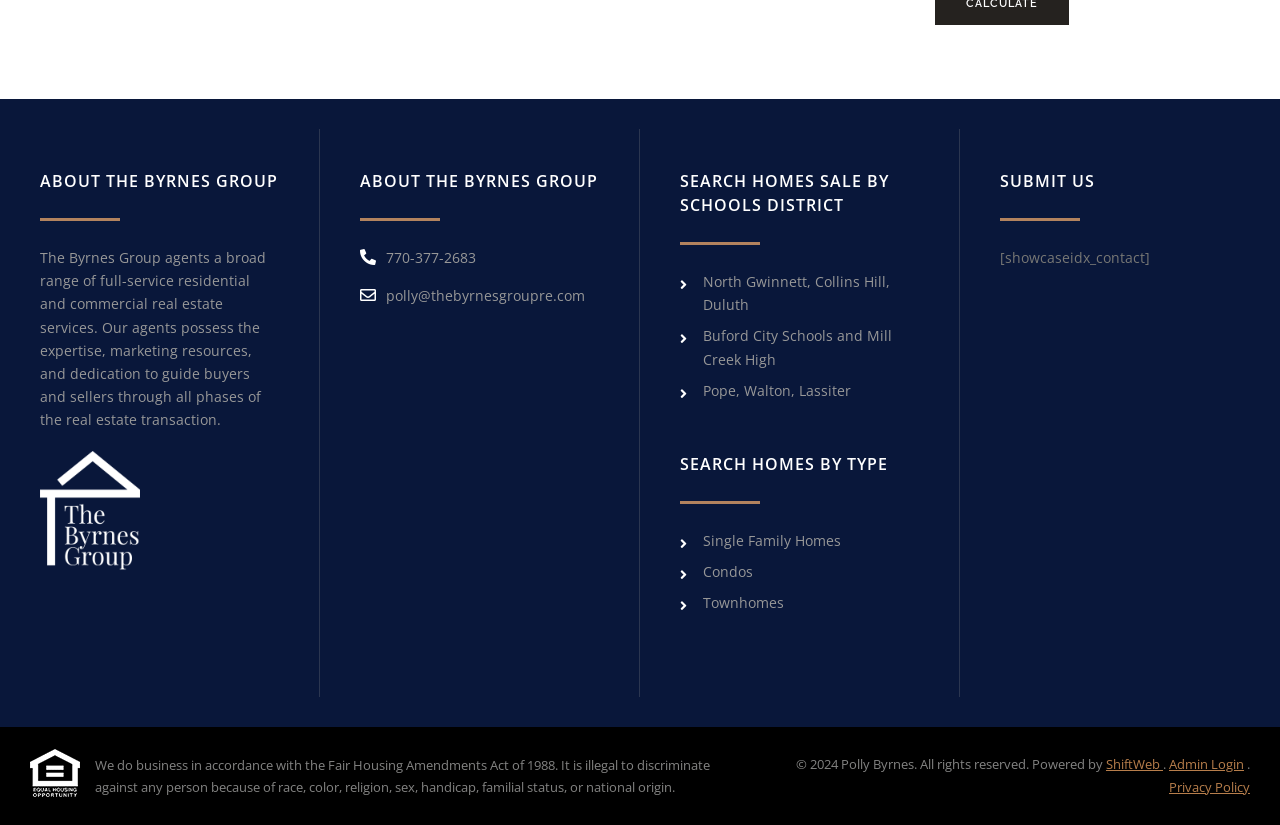Determine the bounding box coordinates of the clickable element necessary to fulfill the instruction: "View privacy policy". Provide the coordinates as four float numbers within the 0 to 1 range, i.e., [left, top, right, bottom].

[0.913, 0.943, 0.977, 0.965]